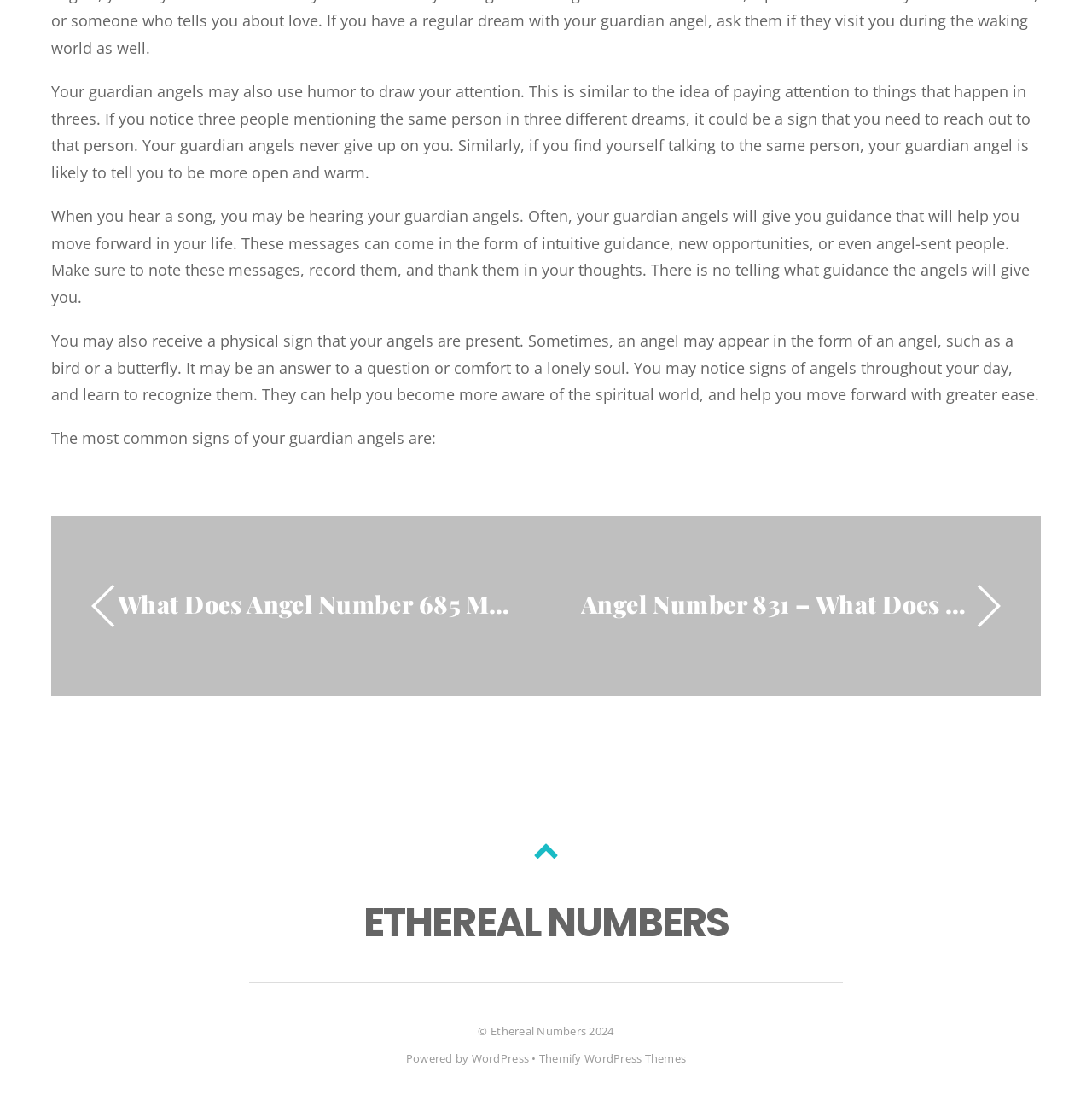What platform is the website built on?
Look at the screenshot and give a one-word or phrase answer.

WordPress